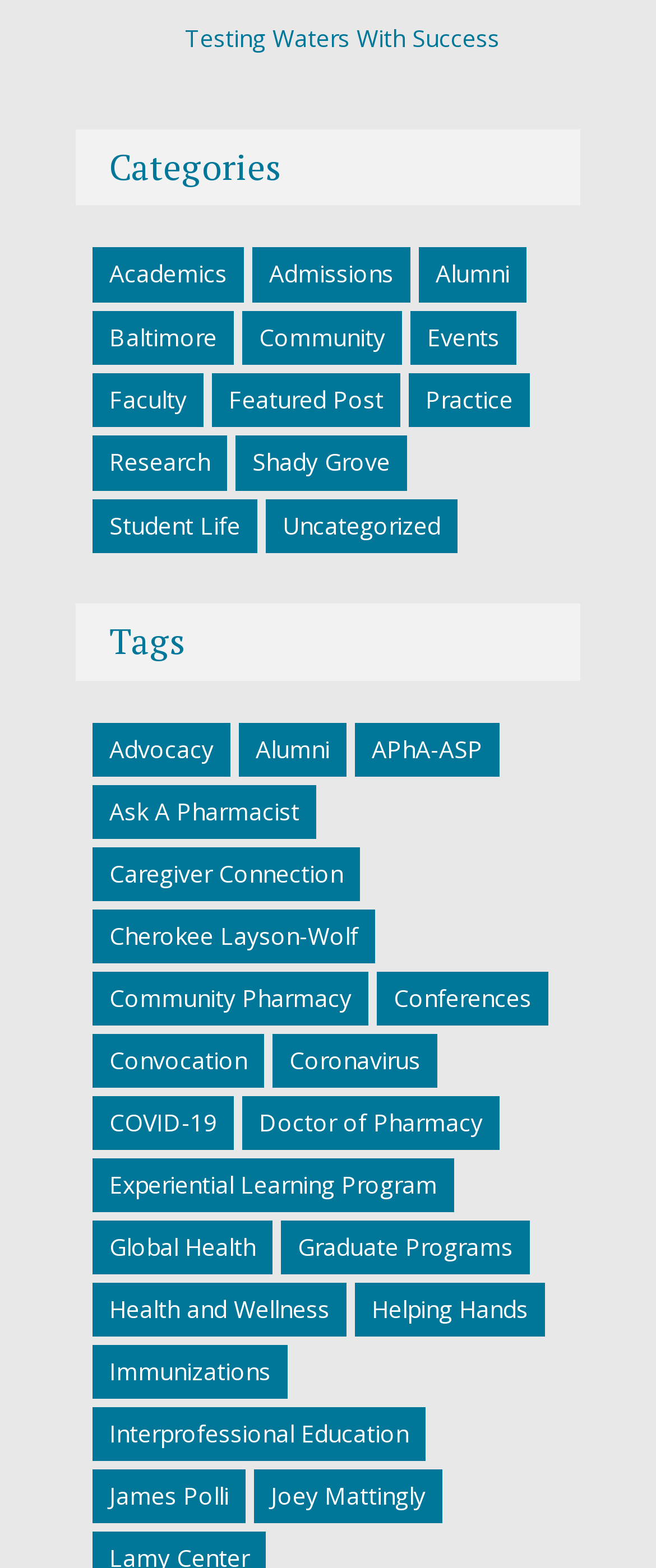How many items are in the 'Advocacy' tag?
Answer the question using a single word or phrase, according to the image.

7